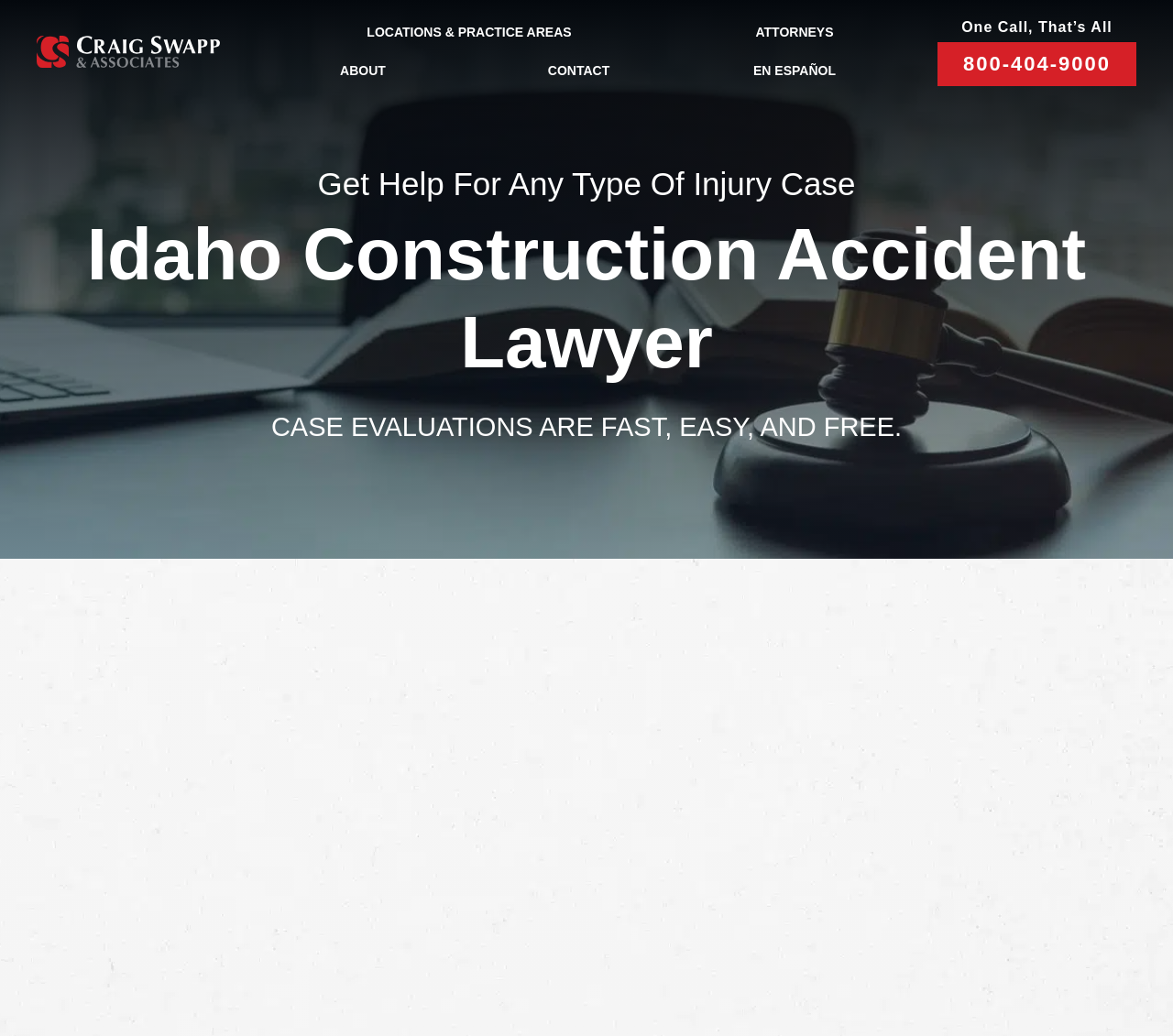Highlight the bounding box of the UI element that corresponds to this description: "#comp-kcvw5gwn1 svg [data-color="1"] {fill: #000000;}".

None